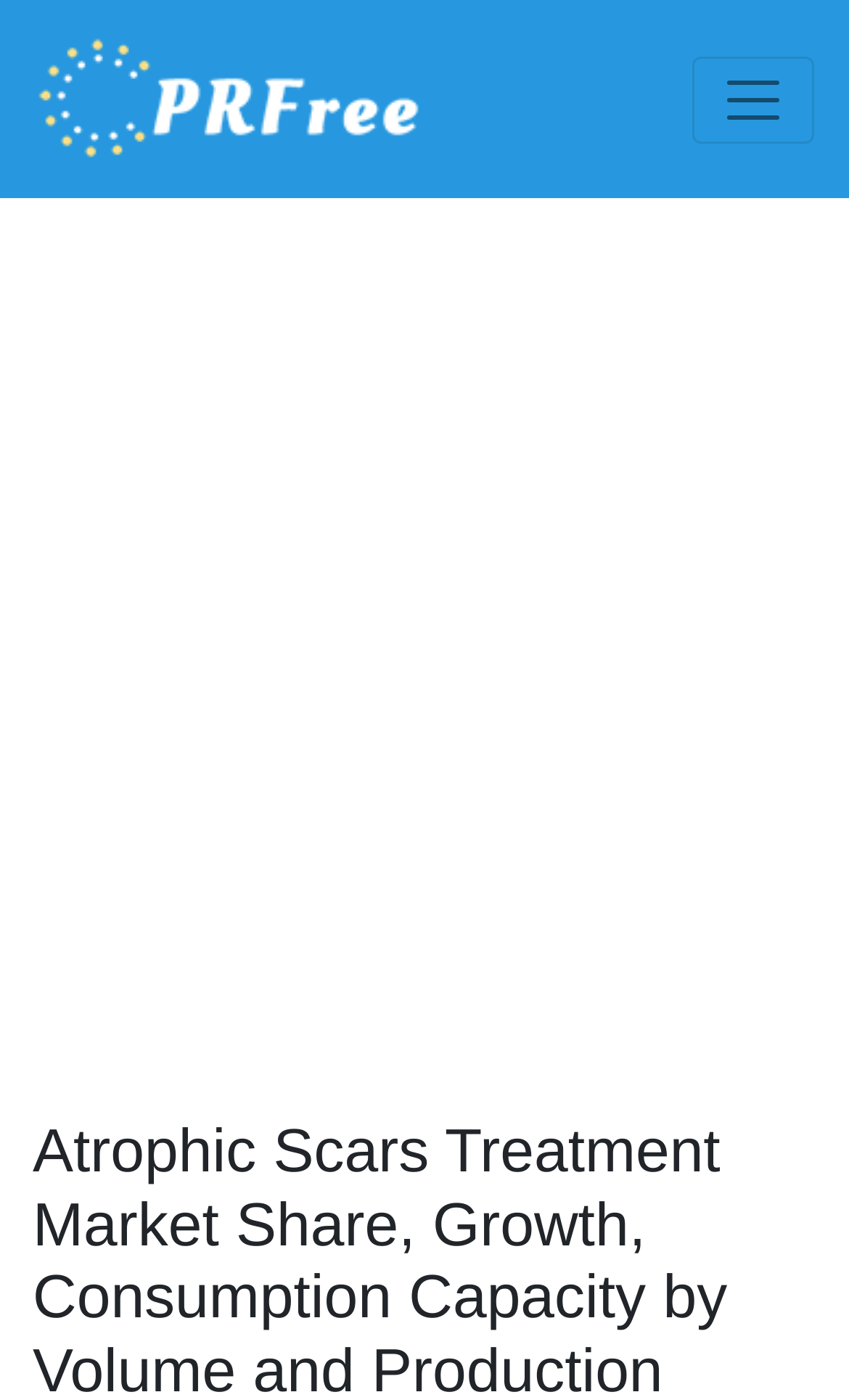Using the provided description: "PFRree", find the bounding box coordinates of the corresponding UI element. The output should be four float numbers between 0 and 1, in the format [left, top, right, bottom].

[0.041, 0.025, 0.503, 0.117]